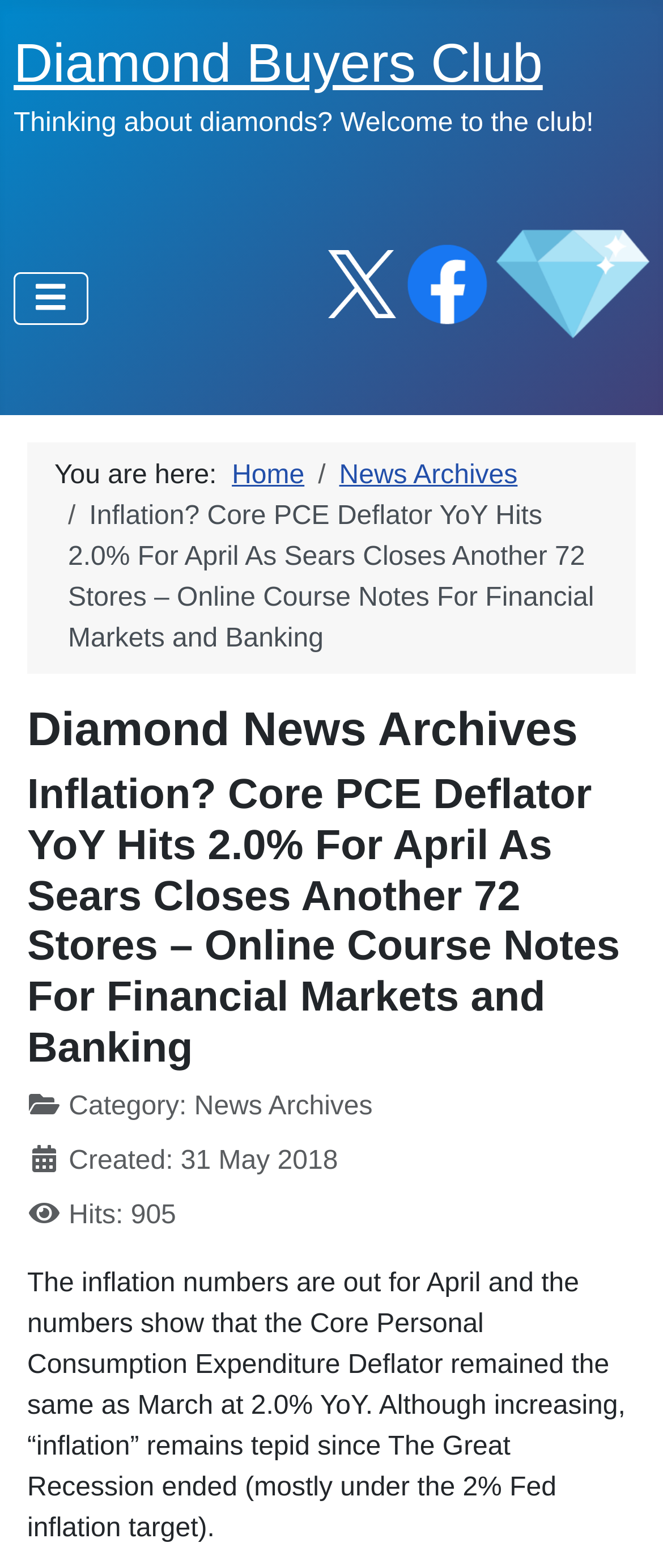Determine the coordinates of the bounding box for the clickable area needed to execute this instruction: "Visit the Twitter page".

[0.495, 0.172, 0.598, 0.19]